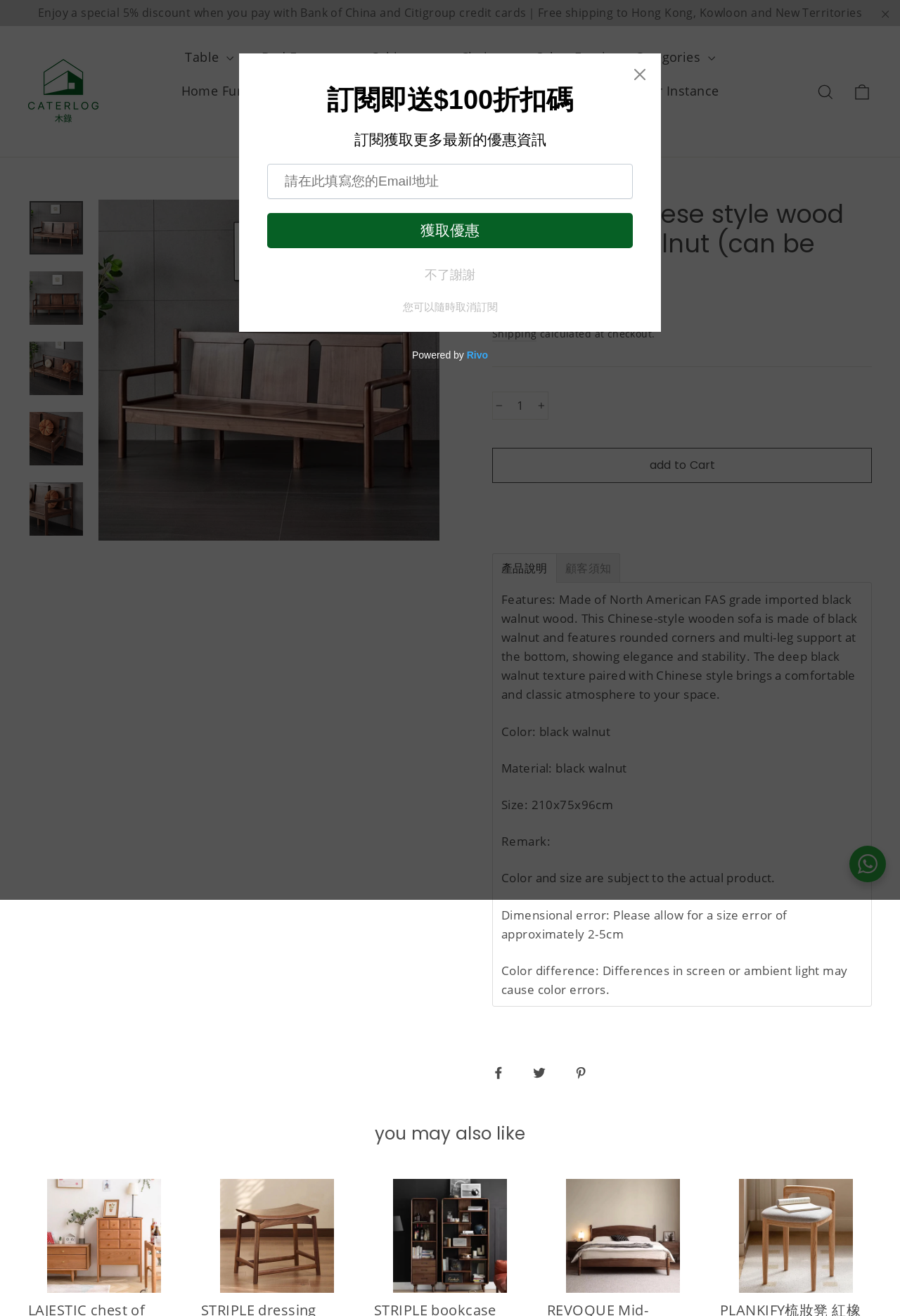What is the color of the sofa?
Answer with a single word or phrase, using the screenshot for reference.

black walnut